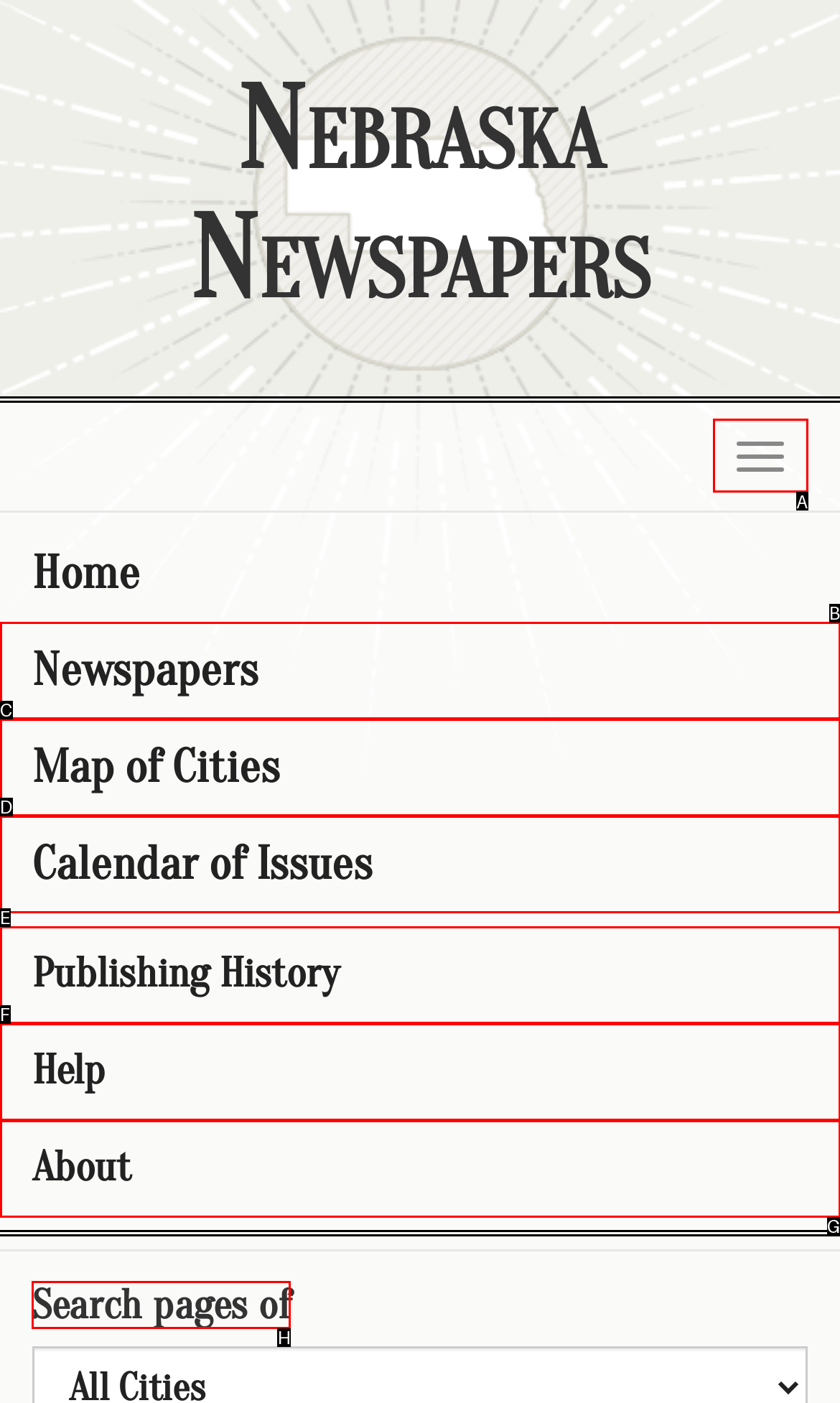Which letter corresponds to the correct option to complete the task: Search pages?
Answer with the letter of the chosen UI element.

H